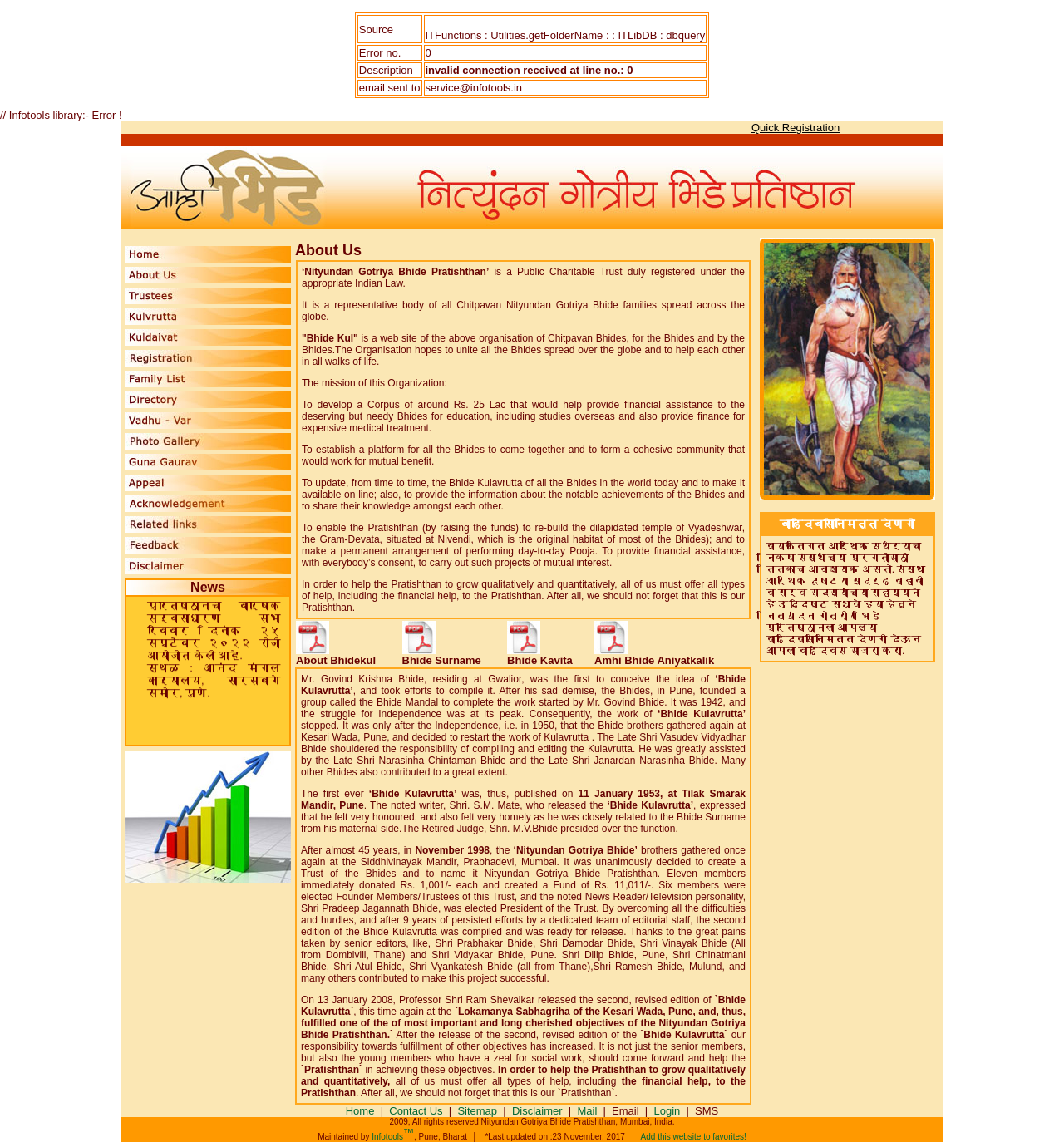Please pinpoint the bounding box coordinates for the region I should click to adhere to this instruction: "View error details".

[0.398, 0.055, 0.664, 0.068]